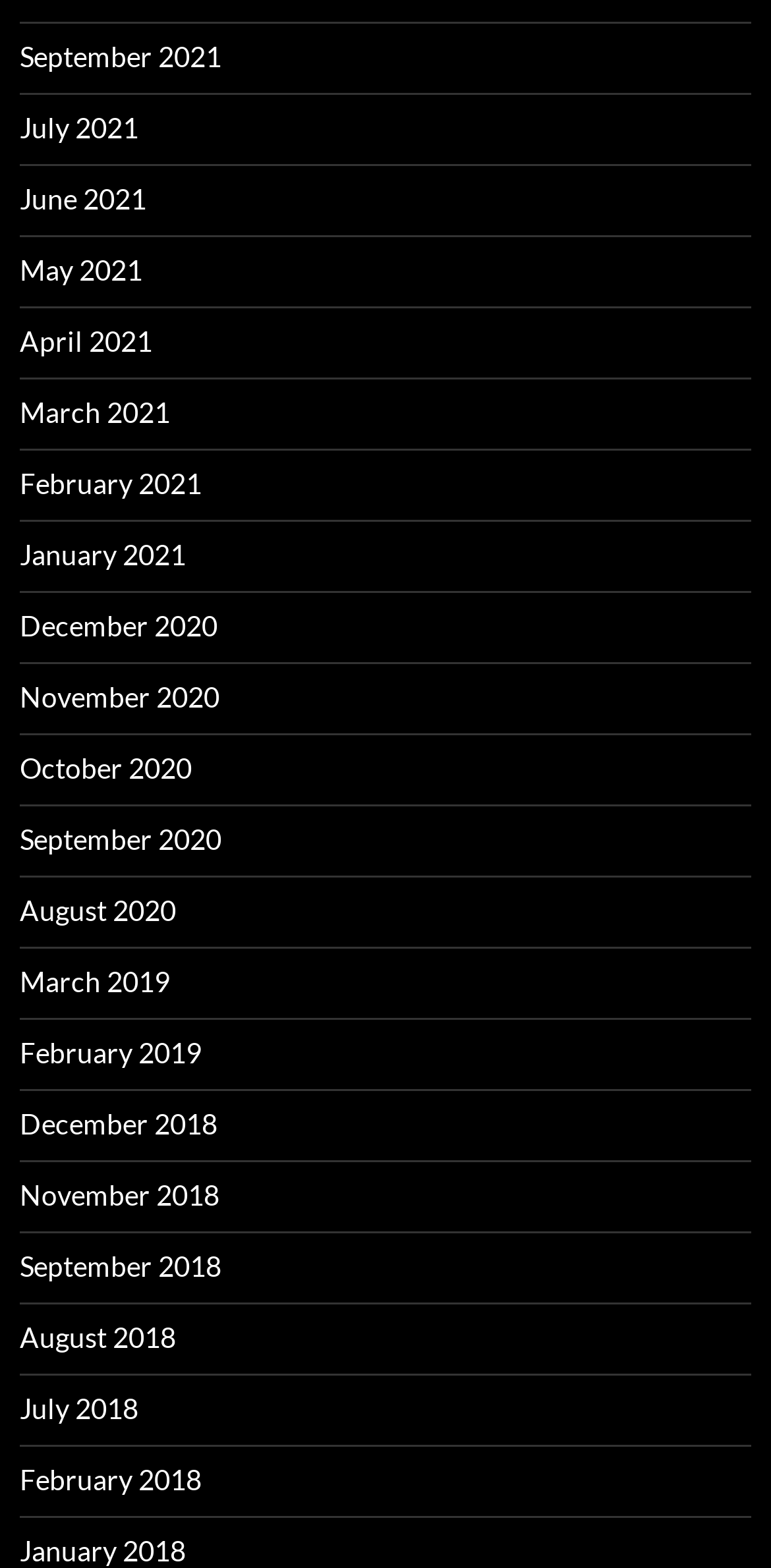Based on the element description: "May 2021", identify the UI element and provide its bounding box coordinates. Use four float numbers between 0 and 1, [left, top, right, bottom].

[0.026, 0.162, 0.185, 0.183]